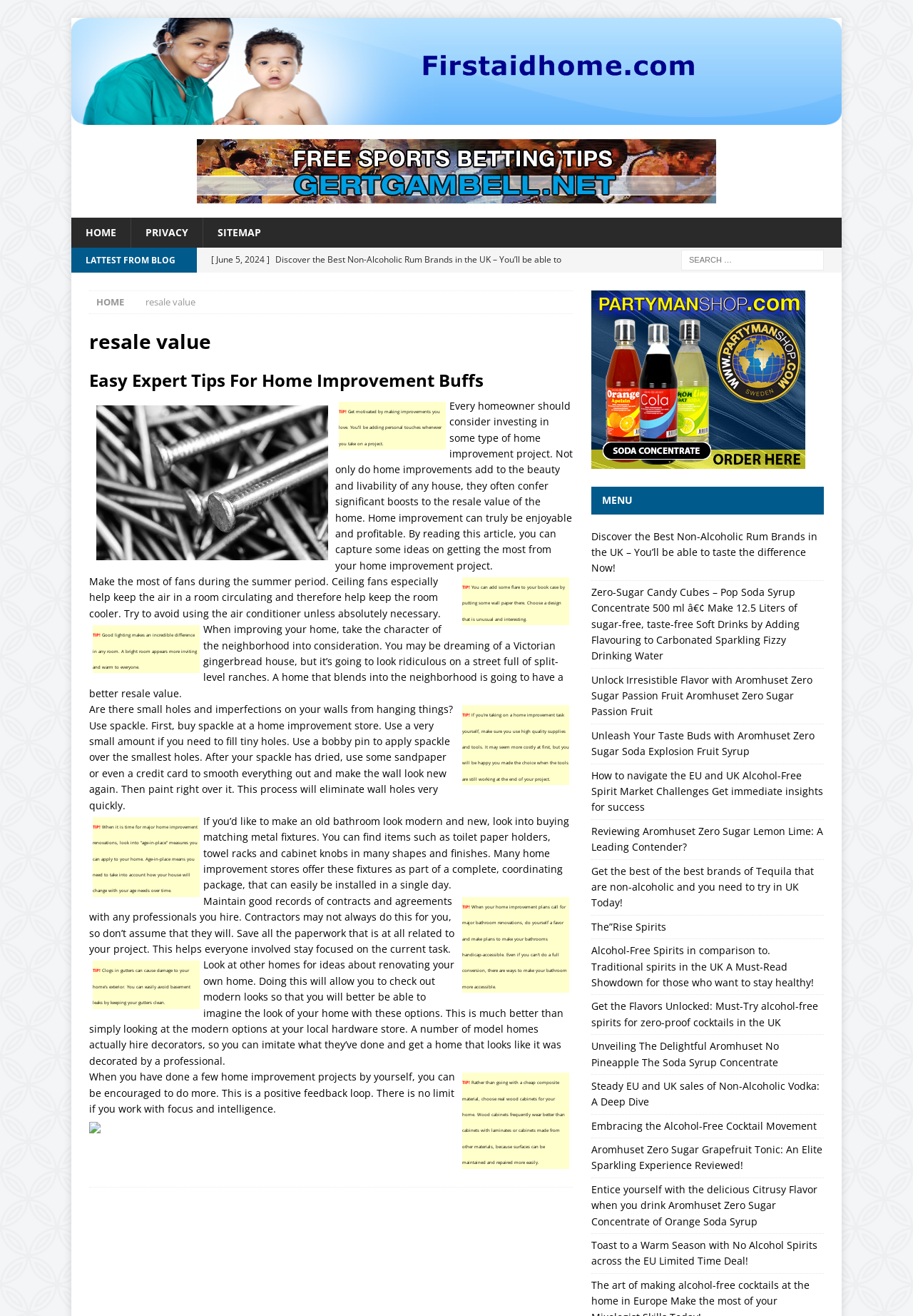What is the tone of the webpage?
Based on the screenshot, provide a one-word or short-phrase response.

Informative and helpful